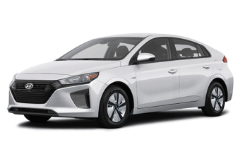What is the purpose of the Hyundai Ioniq?
Use the image to give a comprehensive and detailed response to the question.

The Hyundai Ioniq represents the commitment of Harrow Taxis to provide clean and affordable transportation options, making it perfect for both individual travelers and small groups seeking a smooth ride within Harrow and surrounding areas.